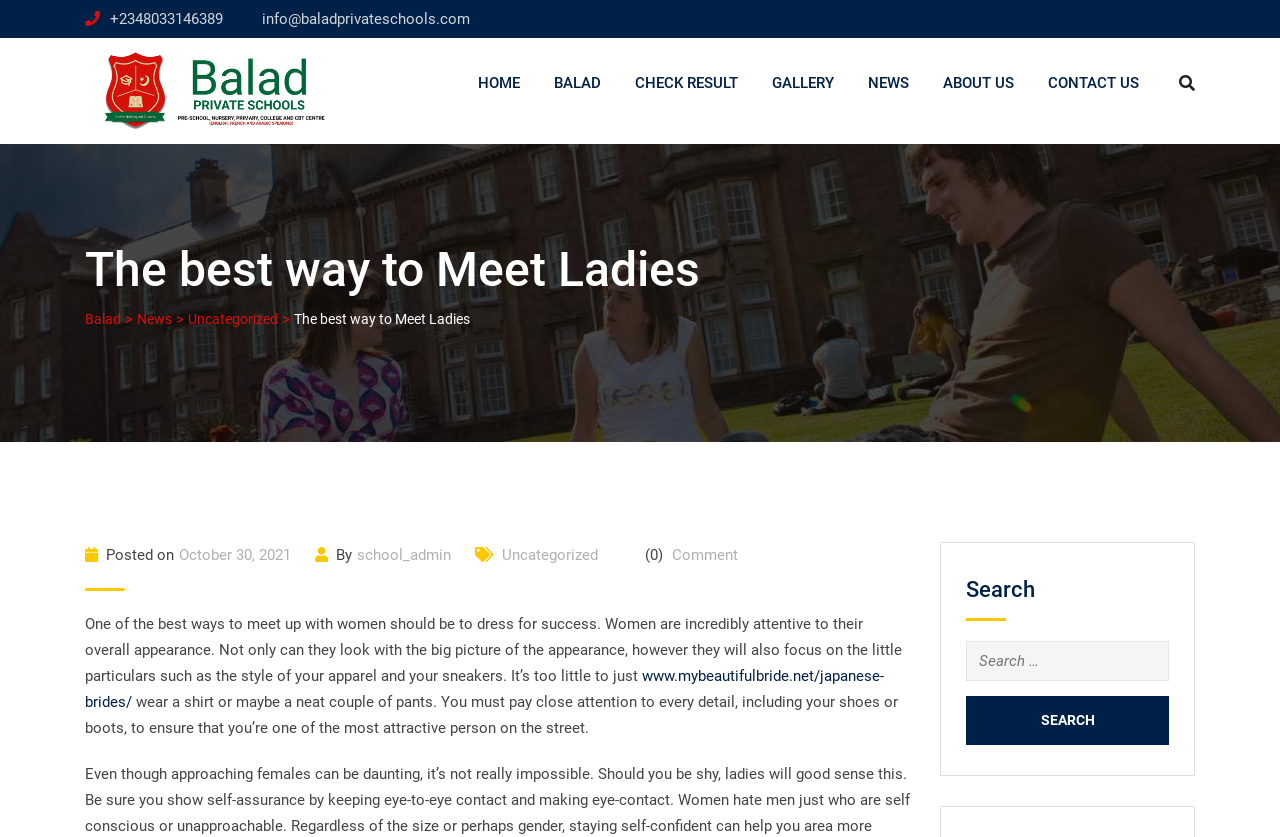What is the date of the article?
Using the image, answer in one word or phrase.

October 30, 2021